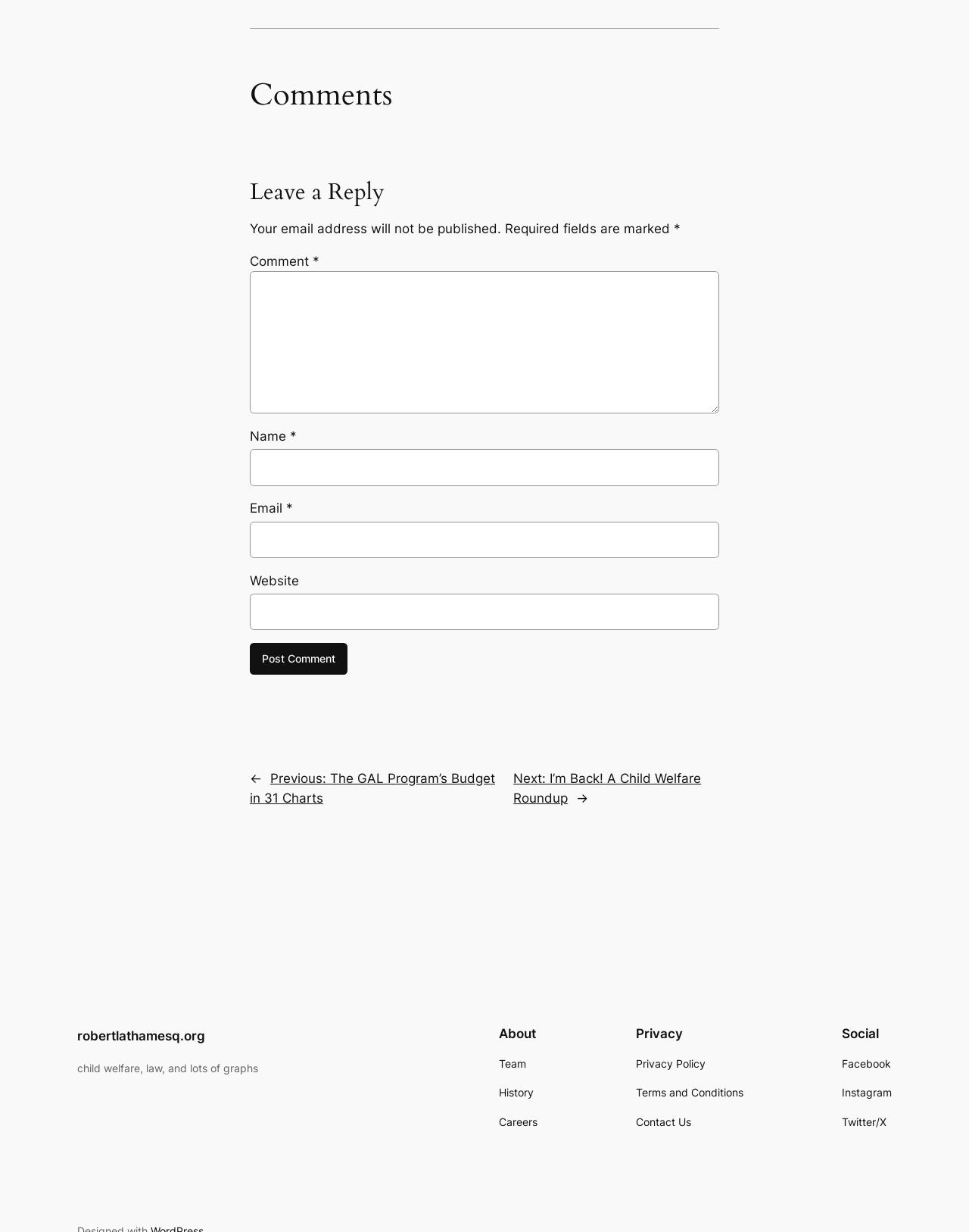What are the required fields for commenting? Observe the screenshot and provide a one-word or short phrase answer.

Name, Email, Comment